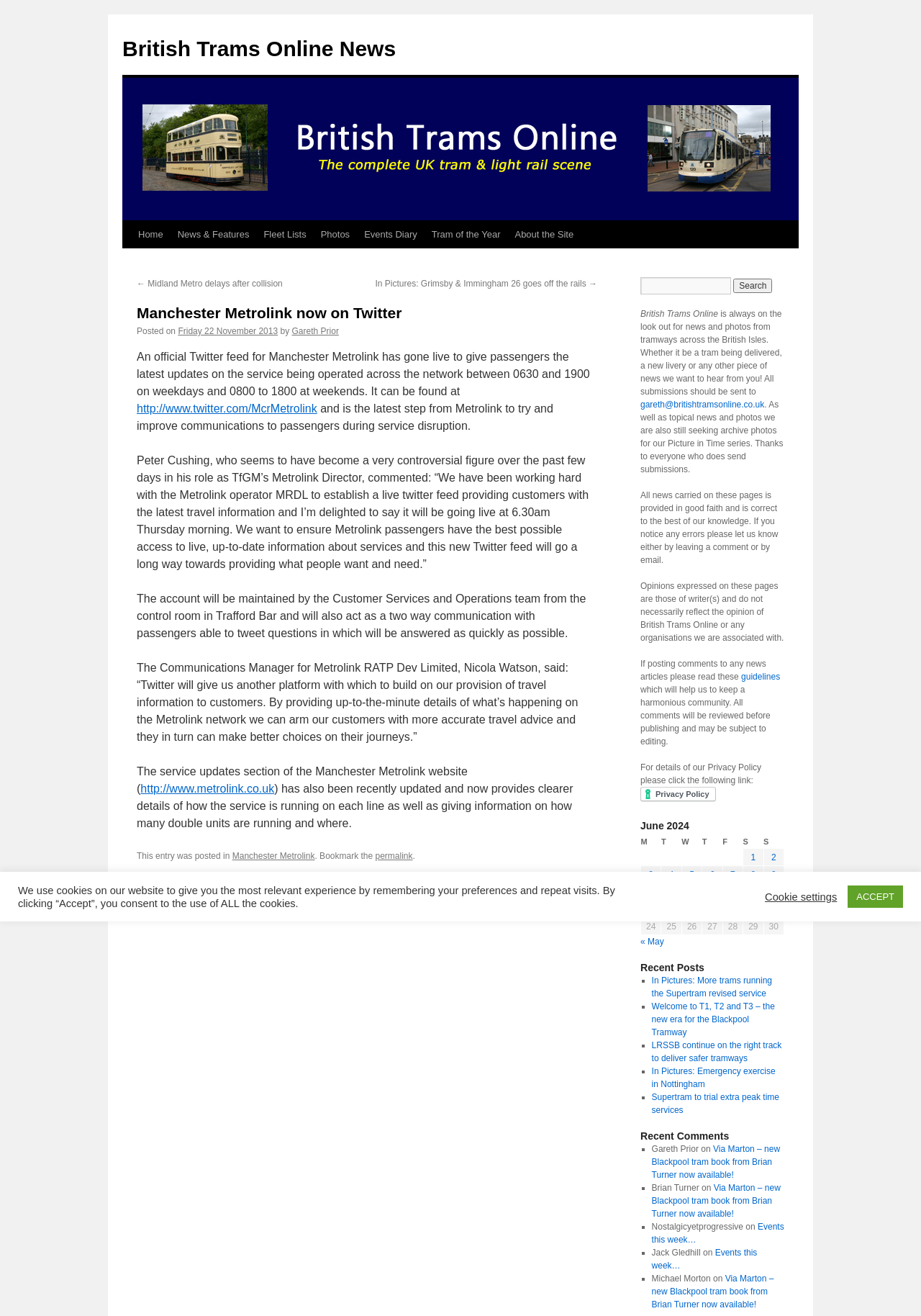Identify the bounding box for the described UI element. Provide the coordinates in (top-left x, top-left y, bottom-right x, bottom-right y) format with values ranging from 0 to 1: Fleet Lists

[0.278, 0.168, 0.34, 0.189]